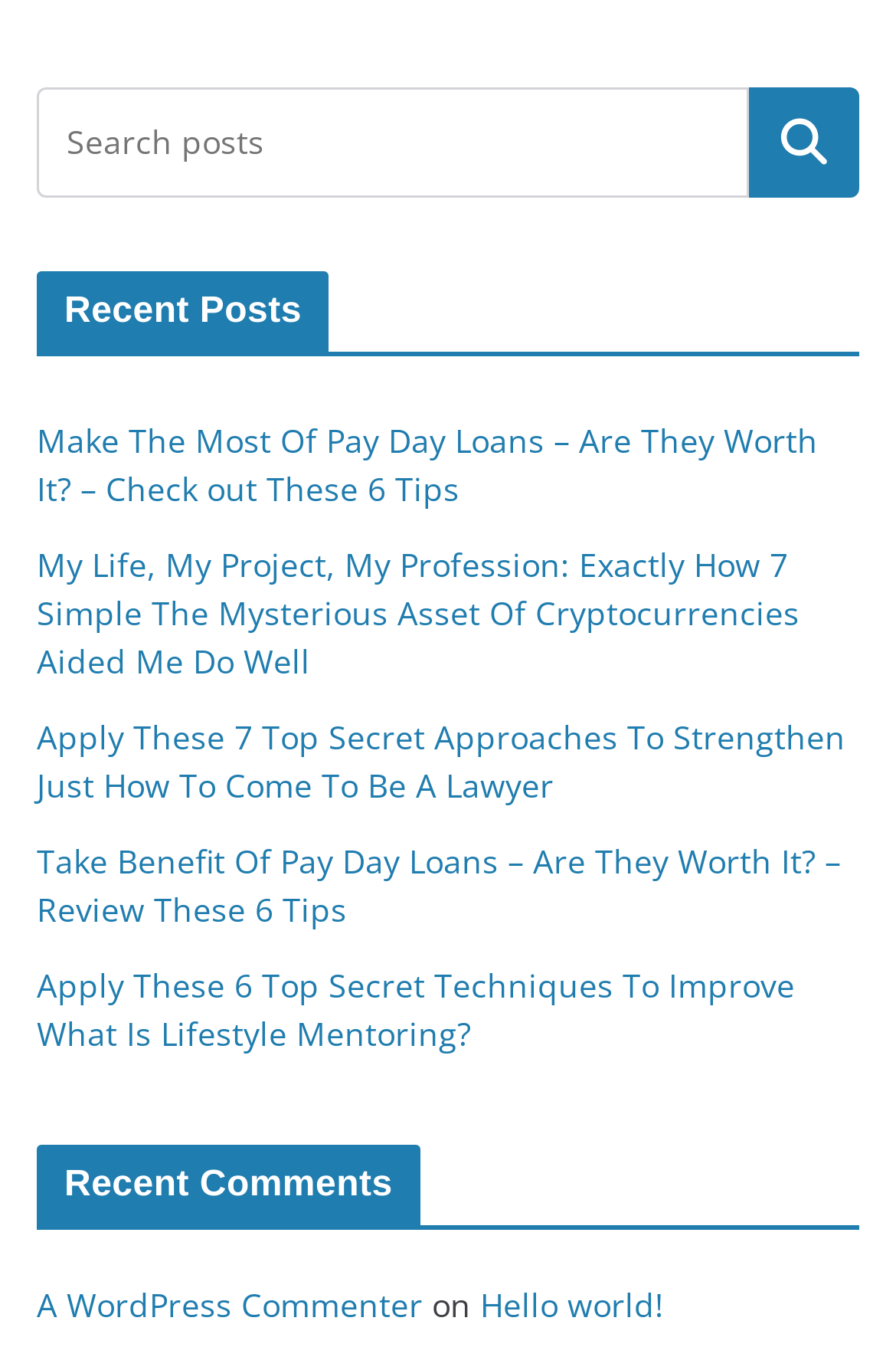Provide the bounding box coordinates of the section that needs to be clicked to accomplish the following instruction: "search for something."

[0.041, 0.064, 0.836, 0.146]